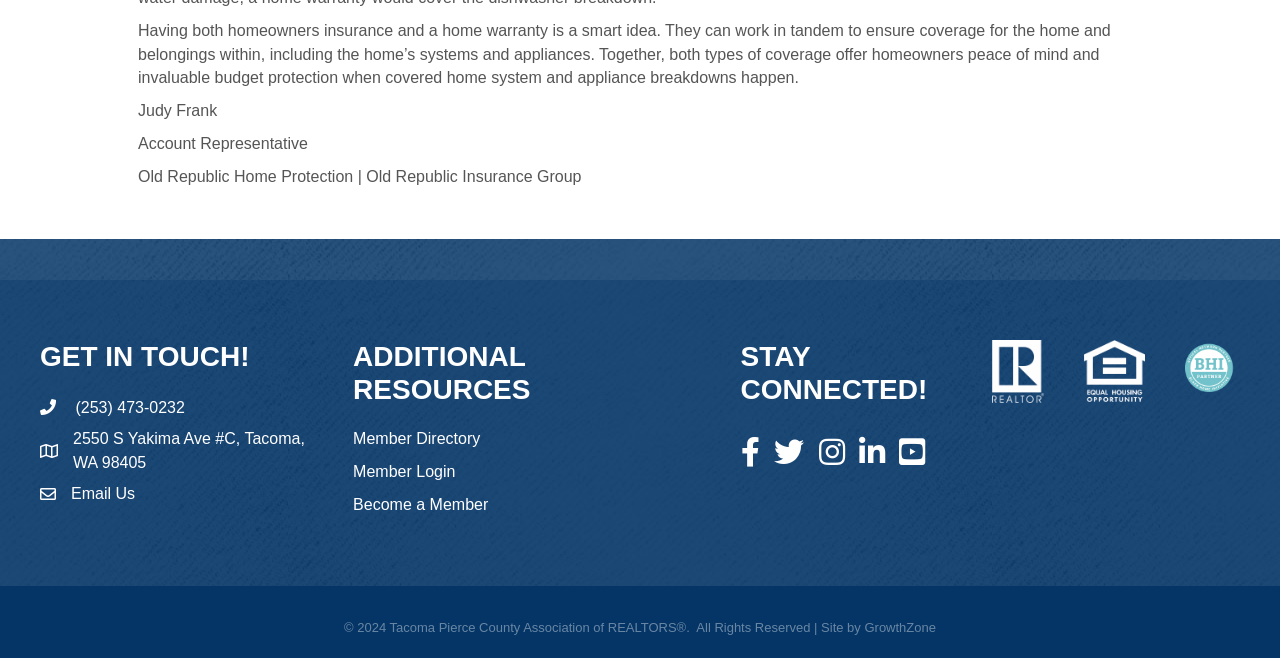Find the bounding box coordinates for the HTML element specified by: "Member Login".

[0.276, 0.704, 0.356, 0.729]